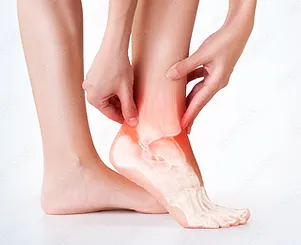What is the educational value of this image?
Please provide a single word or phrase as your answer based on the image.

Understanding foot anatomy